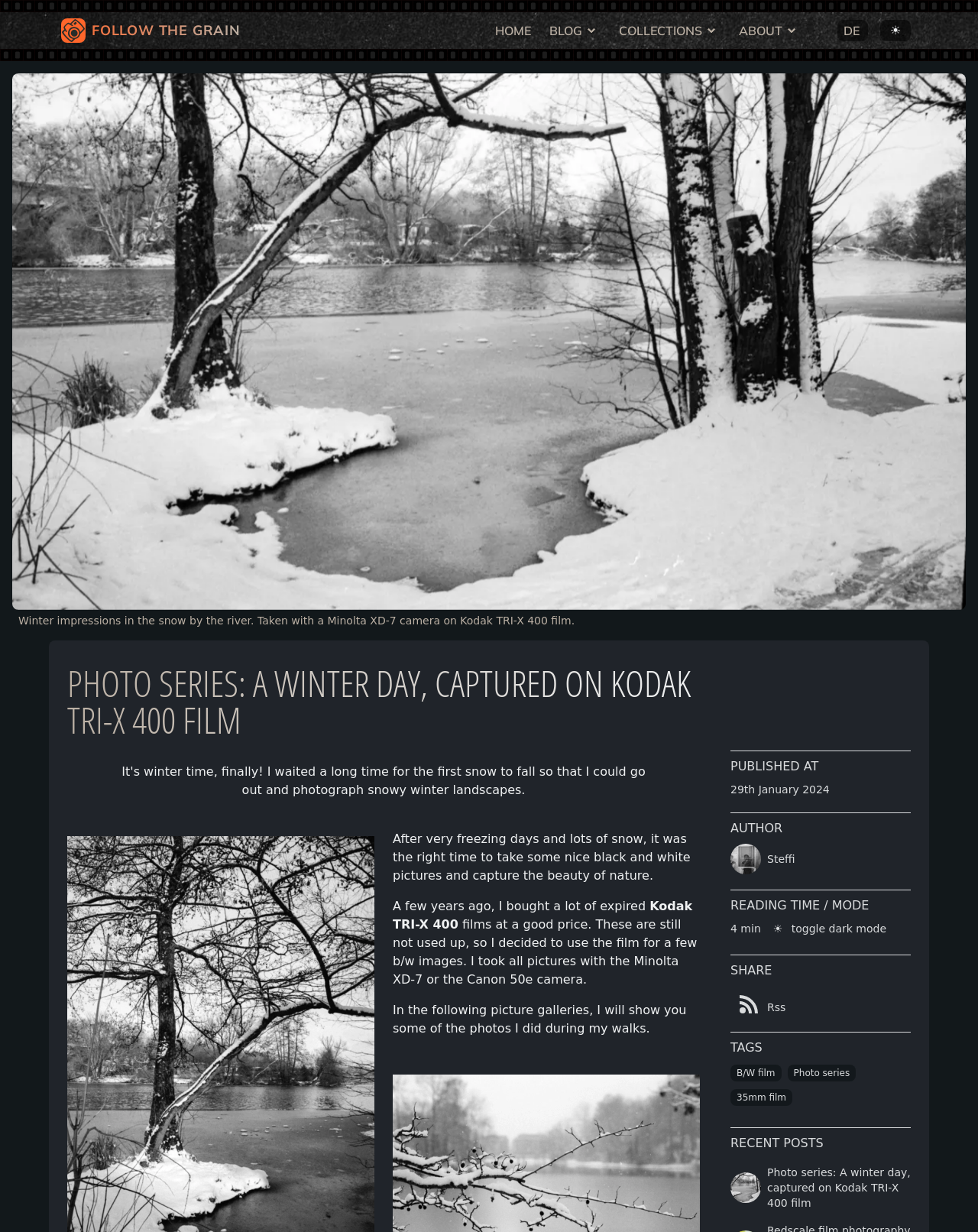Please identify the bounding box coordinates of the element I need to click to follow this instruction: "Toggle language mode".

[0.862, 0.017, 0.879, 0.032]